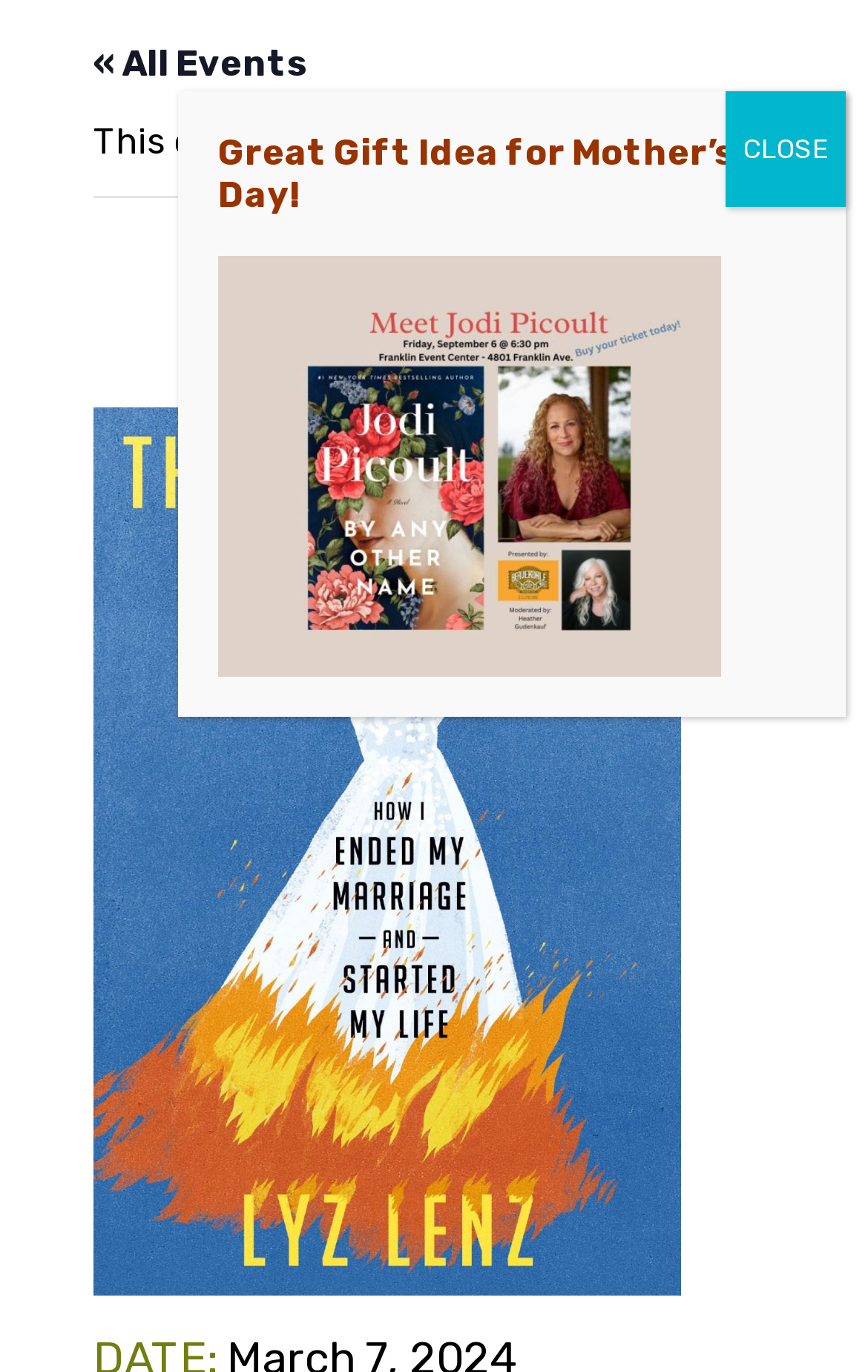Bounding box coordinates are specified in the format (top-left x, top-left y, bottom-right x, bottom-right y). All values are floating point numbers bounded between 0 and 1. Please provide the bounding box coordinate of the region this sentence describes: Partners

[0.056, 0.19, 0.944, 0.275]